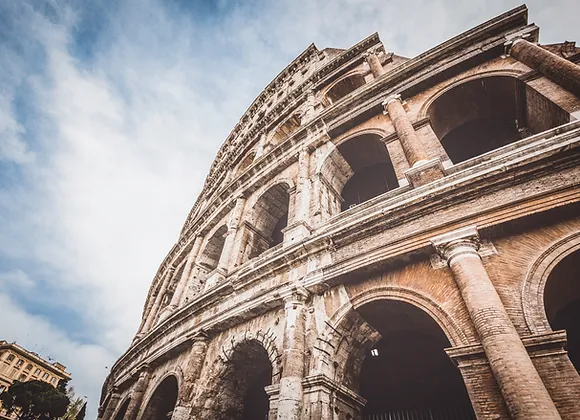Give a short answer using one word or phrase for the question:
What is the Colosseum known for?

Gladiatorial contests and public spectacles